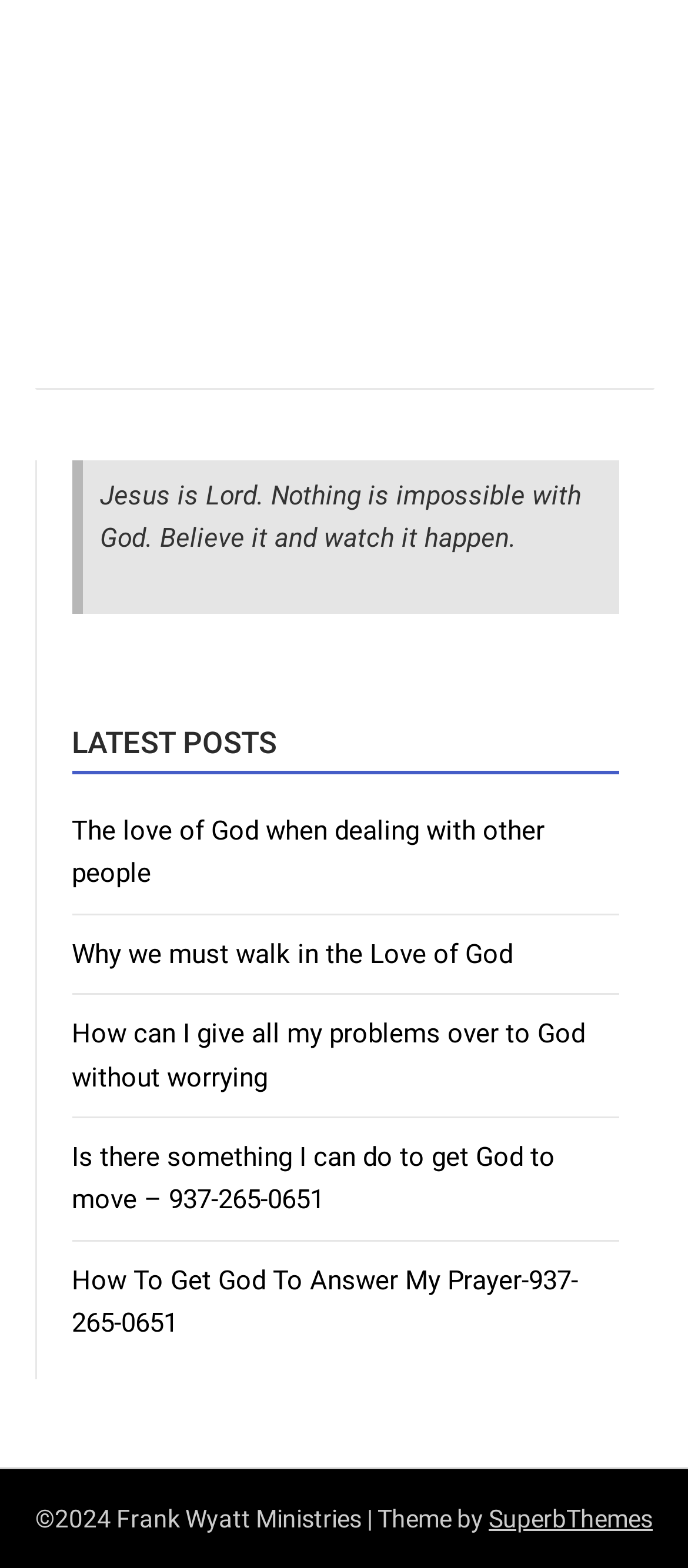Respond with a single word or phrase to the following question:
What is the copyright year of the website?

2024